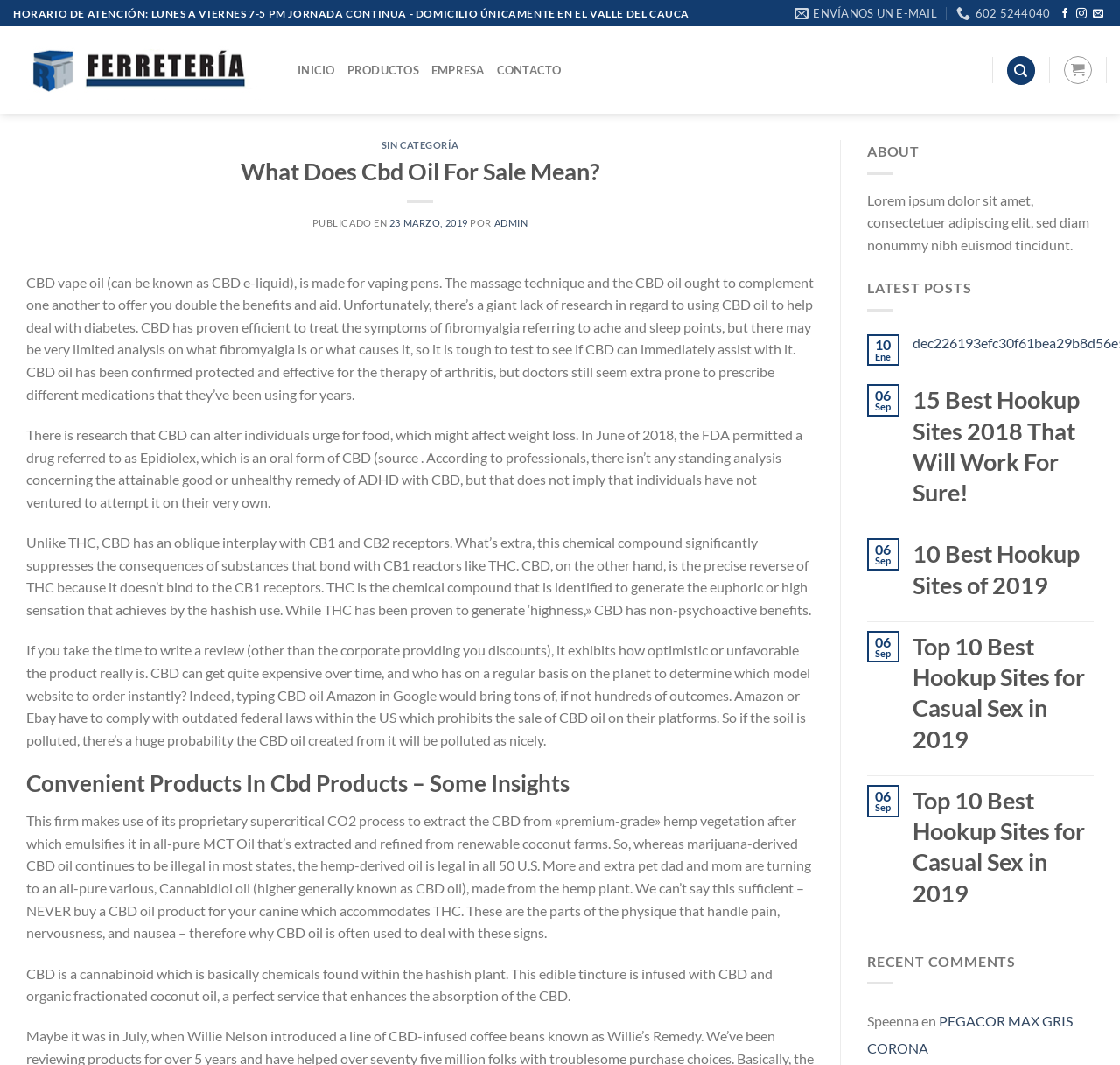What is the language of the webpage?
Give a detailed response to the question by analyzing the screenshot.

I determined the language of the webpage by observing the text content, which includes Spanish words and phrases, such as 'RH Ferretería', 'HORARIO DE ATENCIÓN', and 'LUNES A VIERNES'.